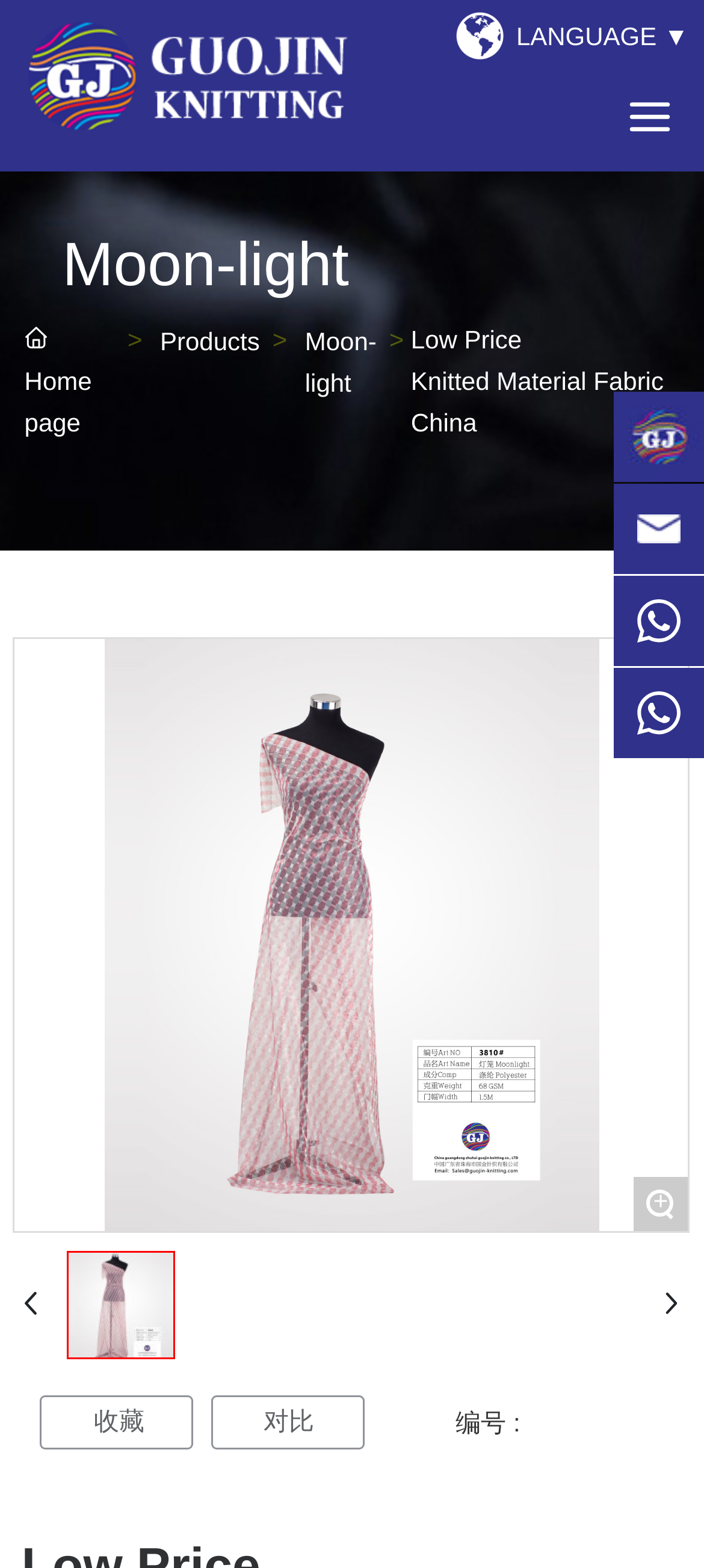Carefully observe the image and respond to the question with a detailed answer:
What is the main product category?

The main product category can be inferred from the StaticText element 'Low Price Knitted Material Fabric China' located at the top of the webpage, which suggests that the webpage is related to knitted material fabric products.